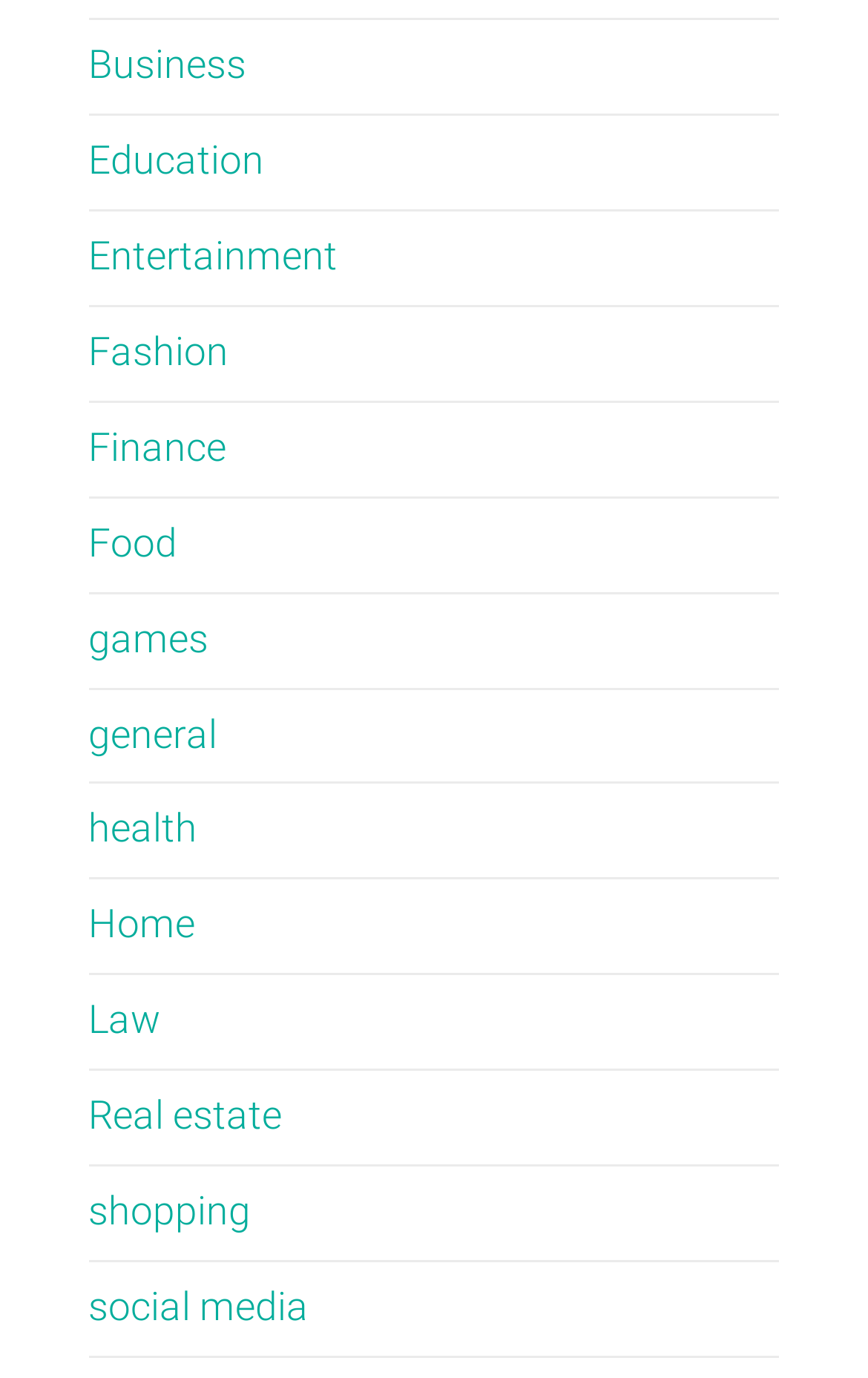Determine the bounding box coordinates of the clickable region to execute the instruction: "Click on Business". The coordinates should be four float numbers between 0 and 1, denoted as [left, top, right, bottom].

[0.102, 0.031, 0.284, 0.063]